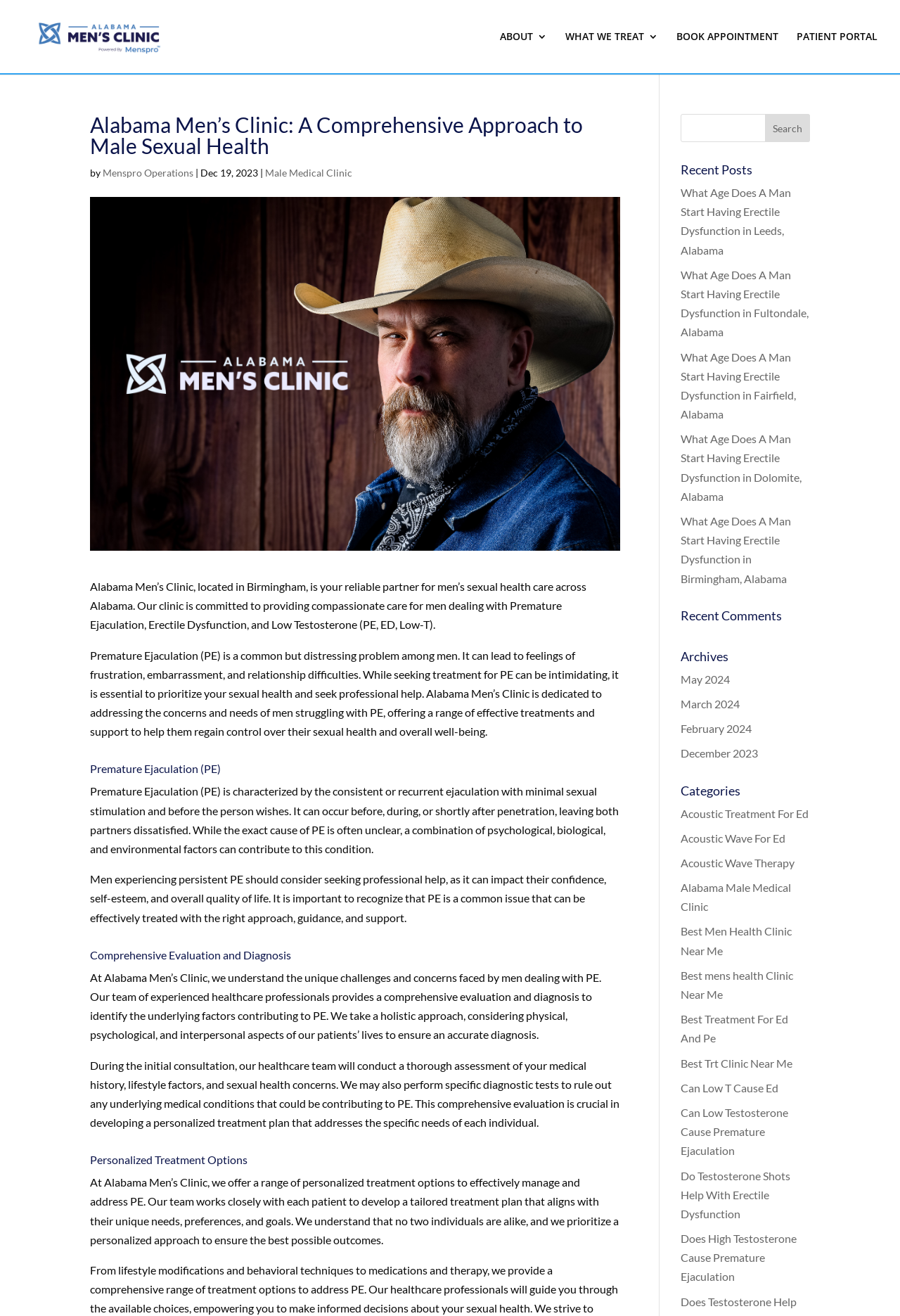Locate the coordinates of the bounding box for the clickable region that fulfills this instruction: "Search for a topic".

[0.756, 0.087, 0.9, 0.108]